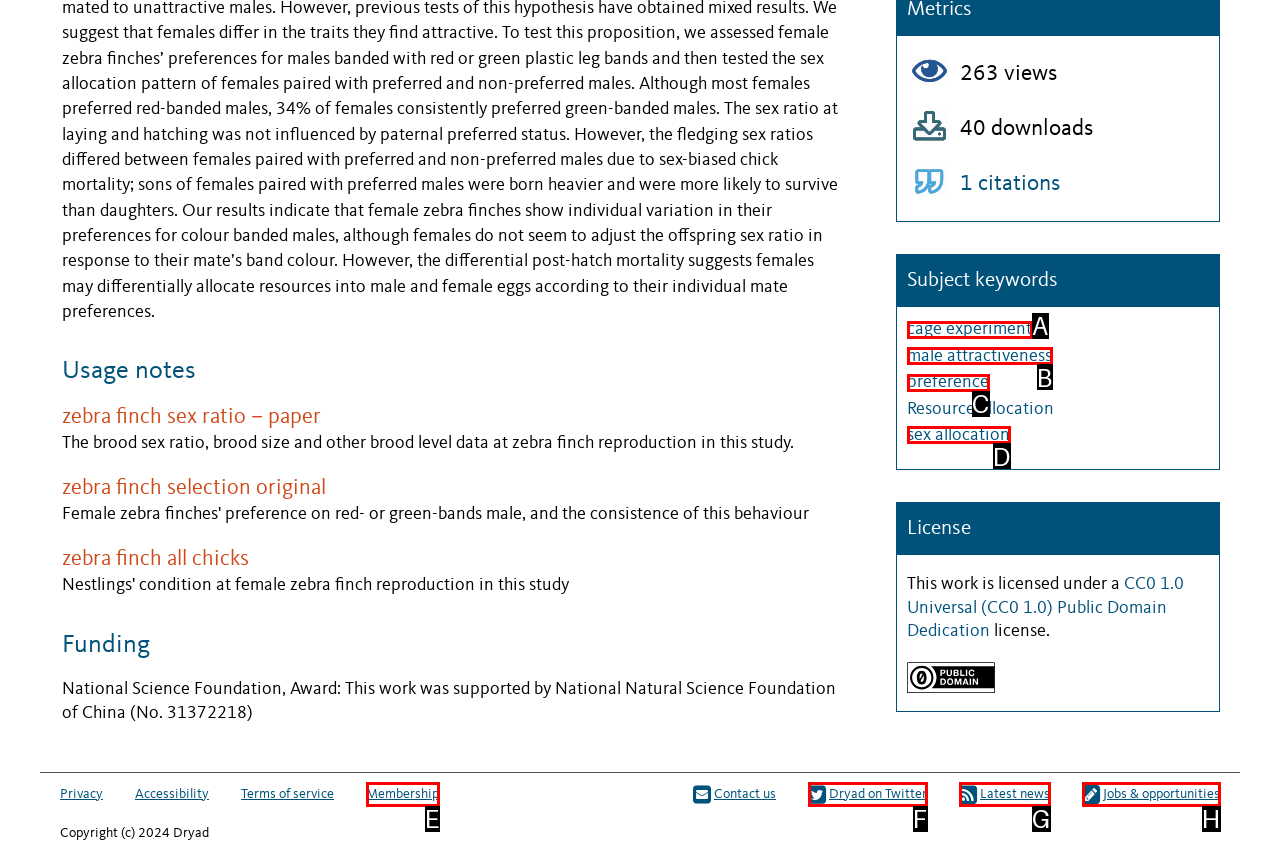Choose the UI element that best aligns with the description: Membership
Respond with the letter of the chosen option directly.

E